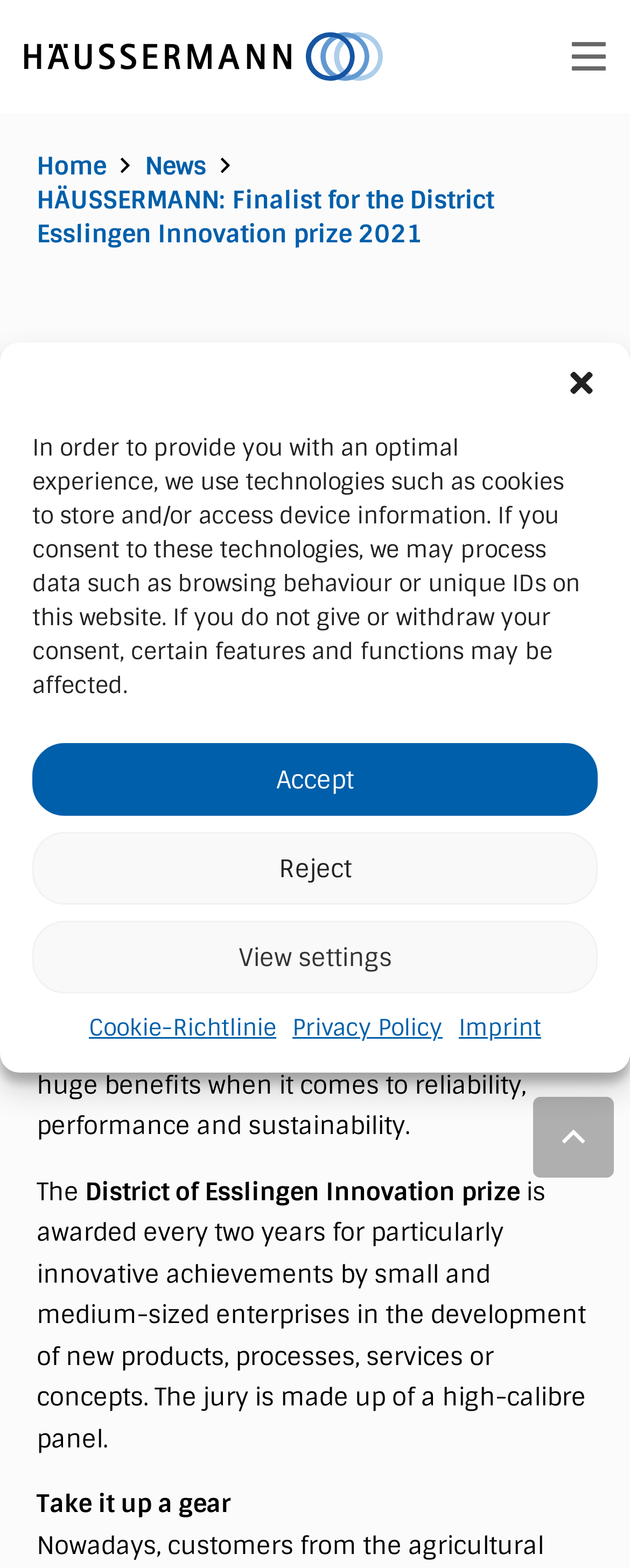From the webpage screenshot, predict the bounding box coordinates (top-left x, top-left y, bottom-right x, bottom-right y) for the UI element described here: Accept

[0.051, 0.474, 0.949, 0.52]